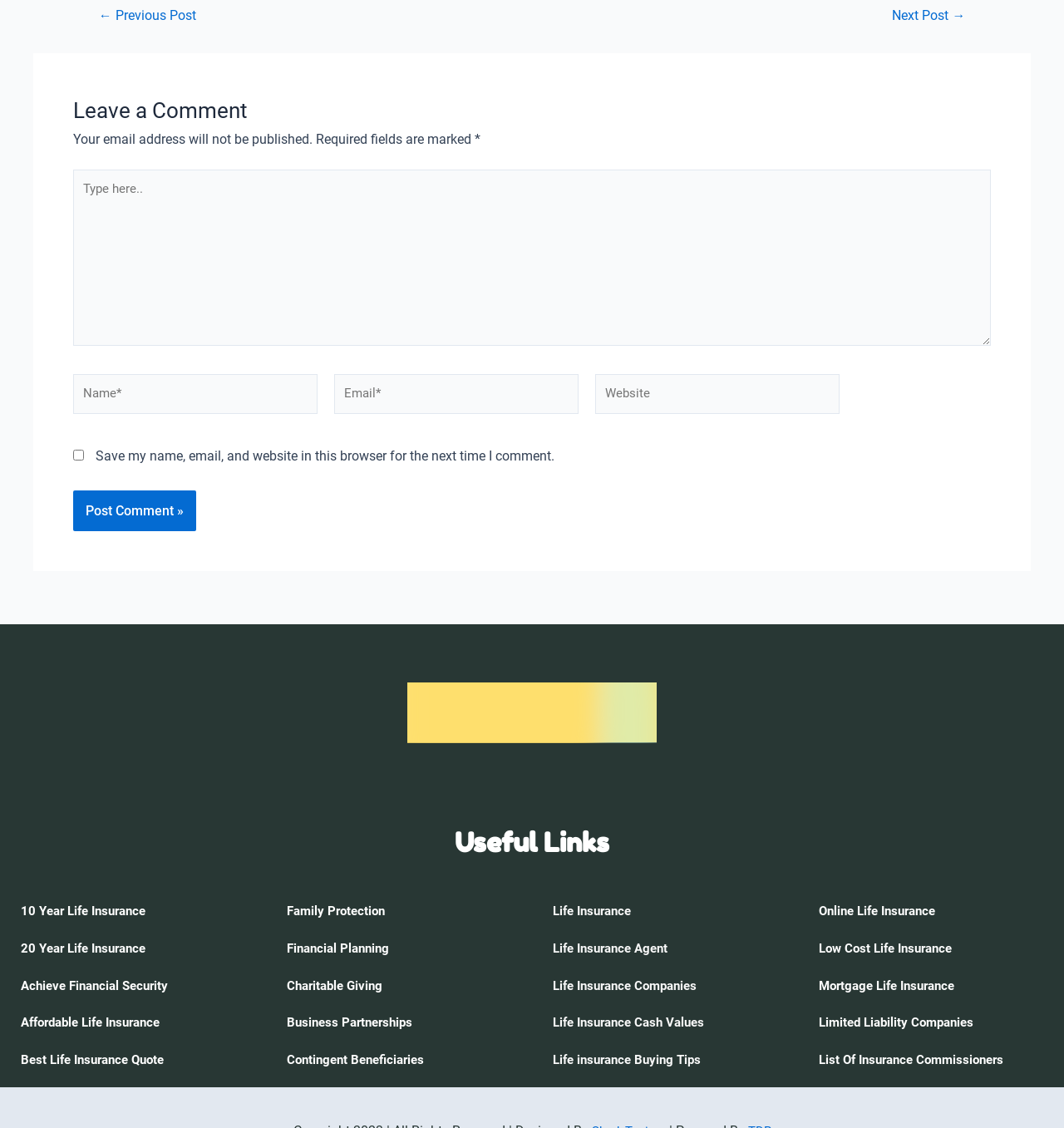Please provide the bounding box coordinates for the element that needs to be clicked to perform the following instruction: "Visit the previous post". The coordinates should be given as four float numbers between 0 and 1, i.e., [left, top, right, bottom].

[0.074, 0.007, 0.214, 0.02]